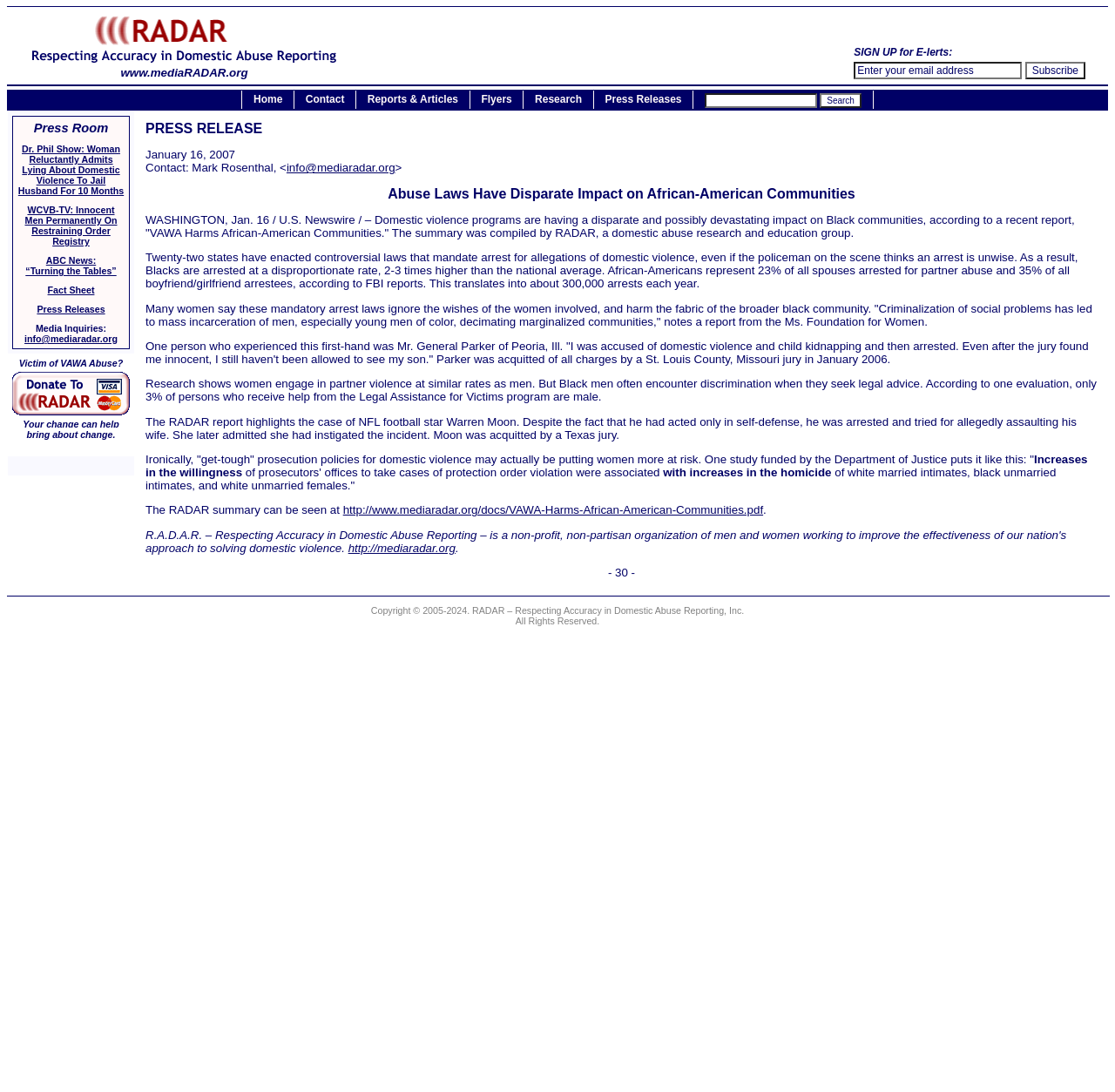Explain in detail what is displayed on the webpage.

The webpage is about RADAR, a non-profit organization focused on domestic abuse research and education. At the top, there is a header section with a logo and a navigation menu with links to "Home", "Contact", "Reports & Articles", "Flyers", "Research", and "Press Releases". Below the header, there is a search bar and a "Sign up for E-lerts" section where users can enter their email address and subscribe.

The main content of the page is a press release titled "Abuse Laws Have Disparate Impact on African-American Communities". The press release discusses how domestic violence programs are having a disproportionate and devastating impact on Black communities, with Blacks being arrested at a higher rate than the national average. It also highlights the case of NFL football star Warren Moon, who was arrested and tried for allegedly assaulting his wife despite acting in self-defense. The press release cites a report from the Ms. Foundation for Women, which notes that the criminalization of social problems has led to mass incarceration of men, especially young men of color, decimating marginalized communities.

The press release also includes a link to the RADAR summary report, "VAWA Harms African-American Communities", which can be downloaded as a PDF. At the bottom of the page, there is a copyright notice and a horizontal separator line.

On the left side of the page, there is a section with links to various resources, including "Press Room", "Dr. Phil Show: Woman Reluctantly Admits Lying About Domestic Violence To Jail Husband For 10 Months", "WCVB-TV: Innocent Men Permanently On Restraining Order Registry", "ABC News: “Turning the Tables”", "Fact Sheet", and "Press Releases". There is also a section with a message encouraging users to support RADAR's vital work and a link to donate.